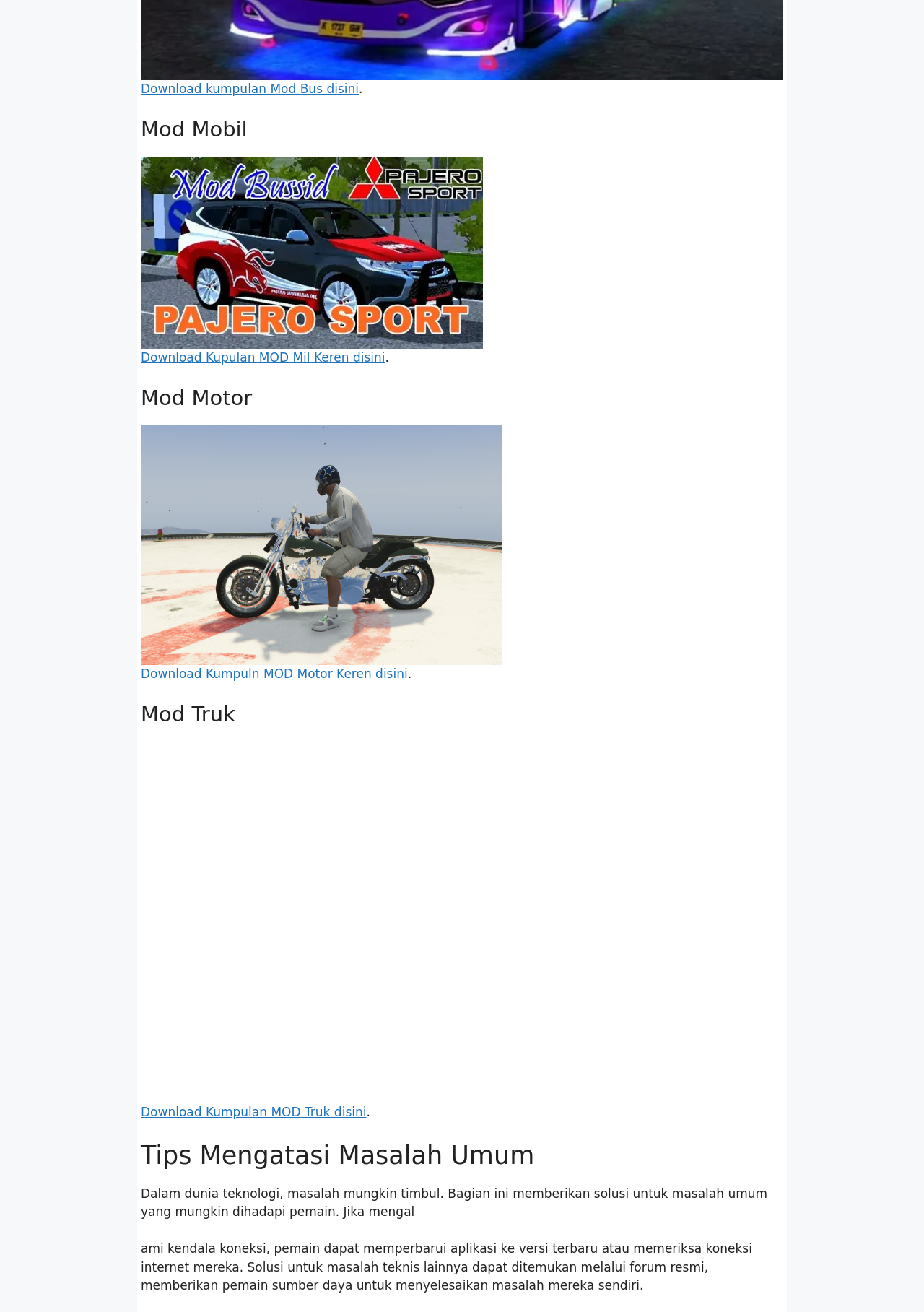Respond to the question below with a single word or phrase: What is the first mod category?

Mod Mobil